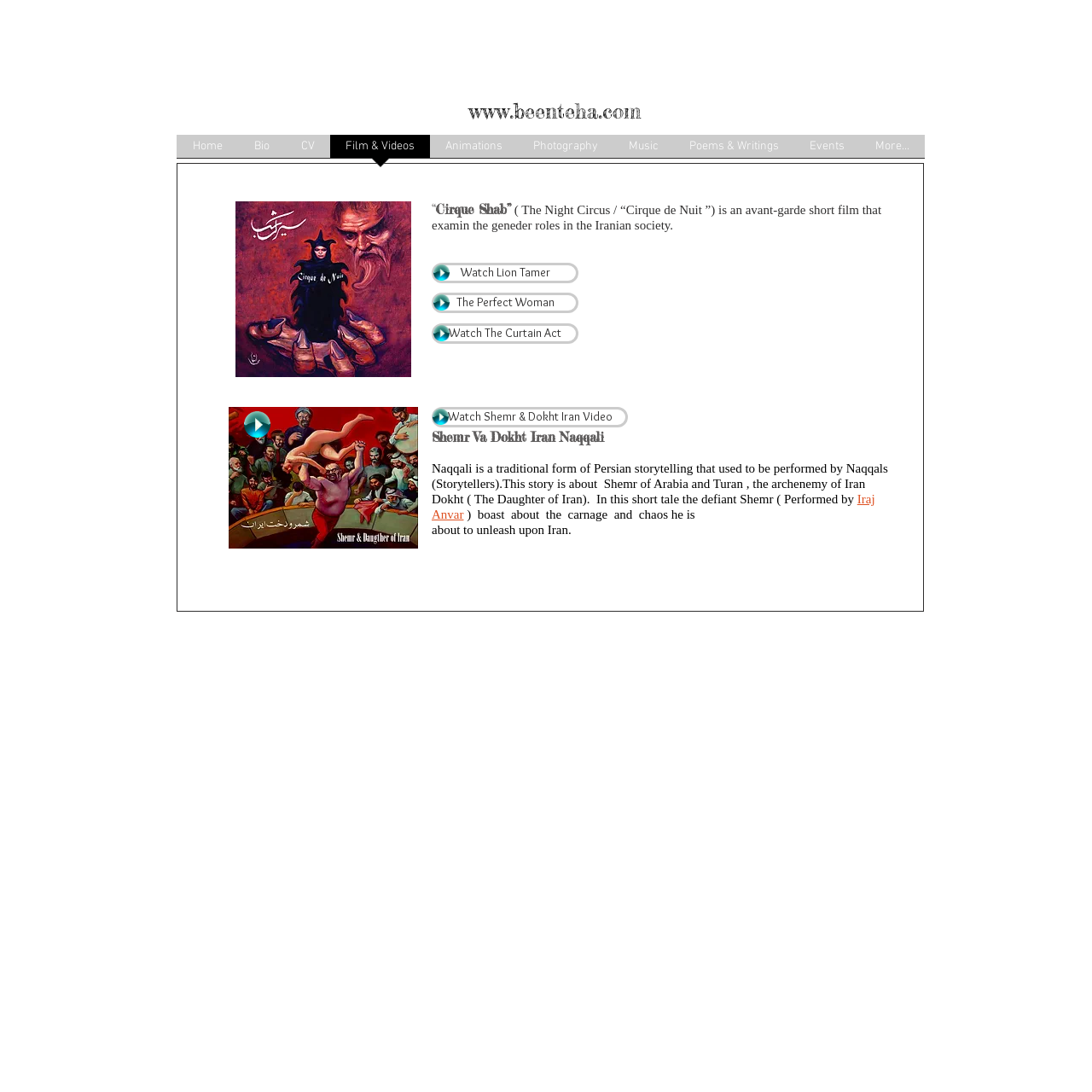Locate the bounding box coordinates of the clickable part needed for the task: "Go to Bio page".

[0.218, 0.123, 0.261, 0.155]